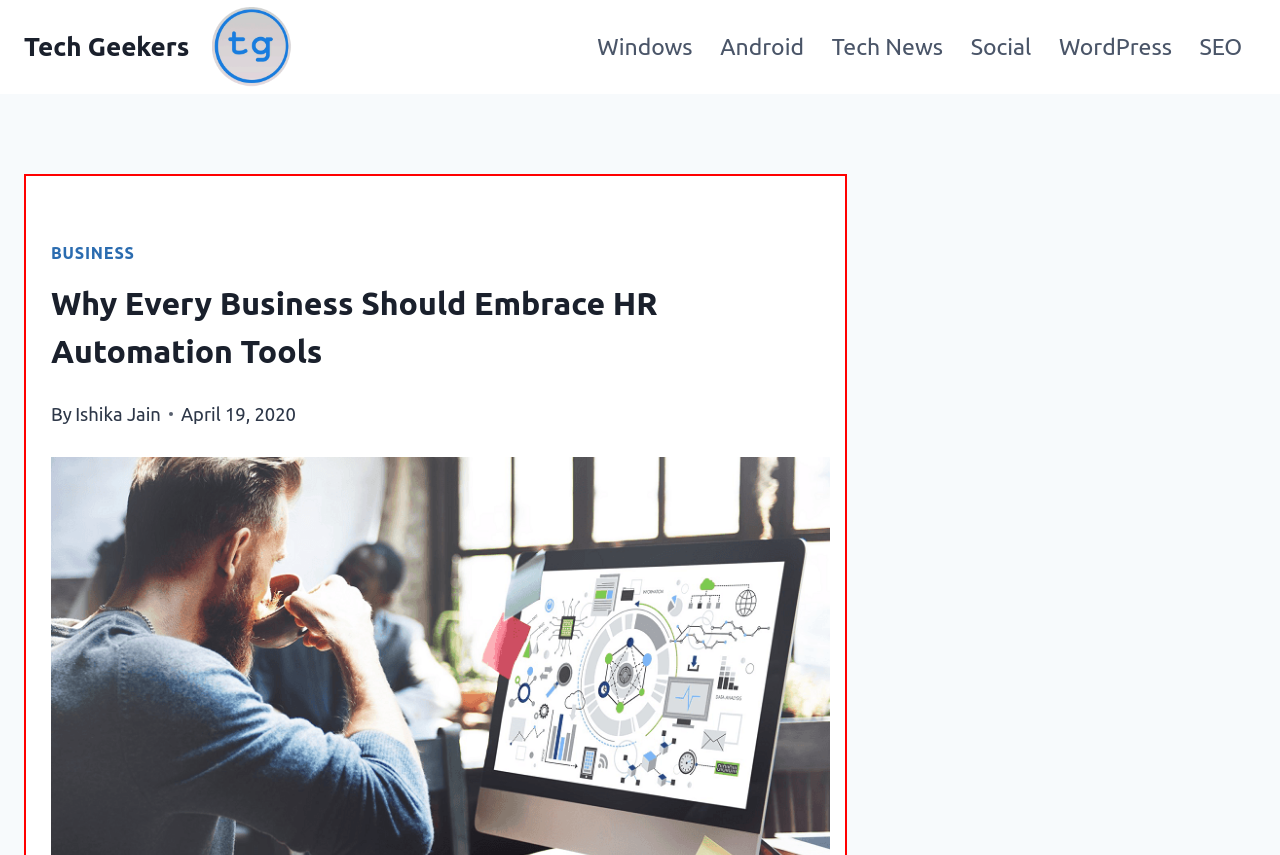Please determine the bounding box coordinates of the element to click on in order to accomplish the following task: "navigate to Windows page". Ensure the coordinates are four float numbers ranging from 0 to 1, i.e., [left, top, right, bottom].

[0.456, 0.009, 0.552, 0.101]